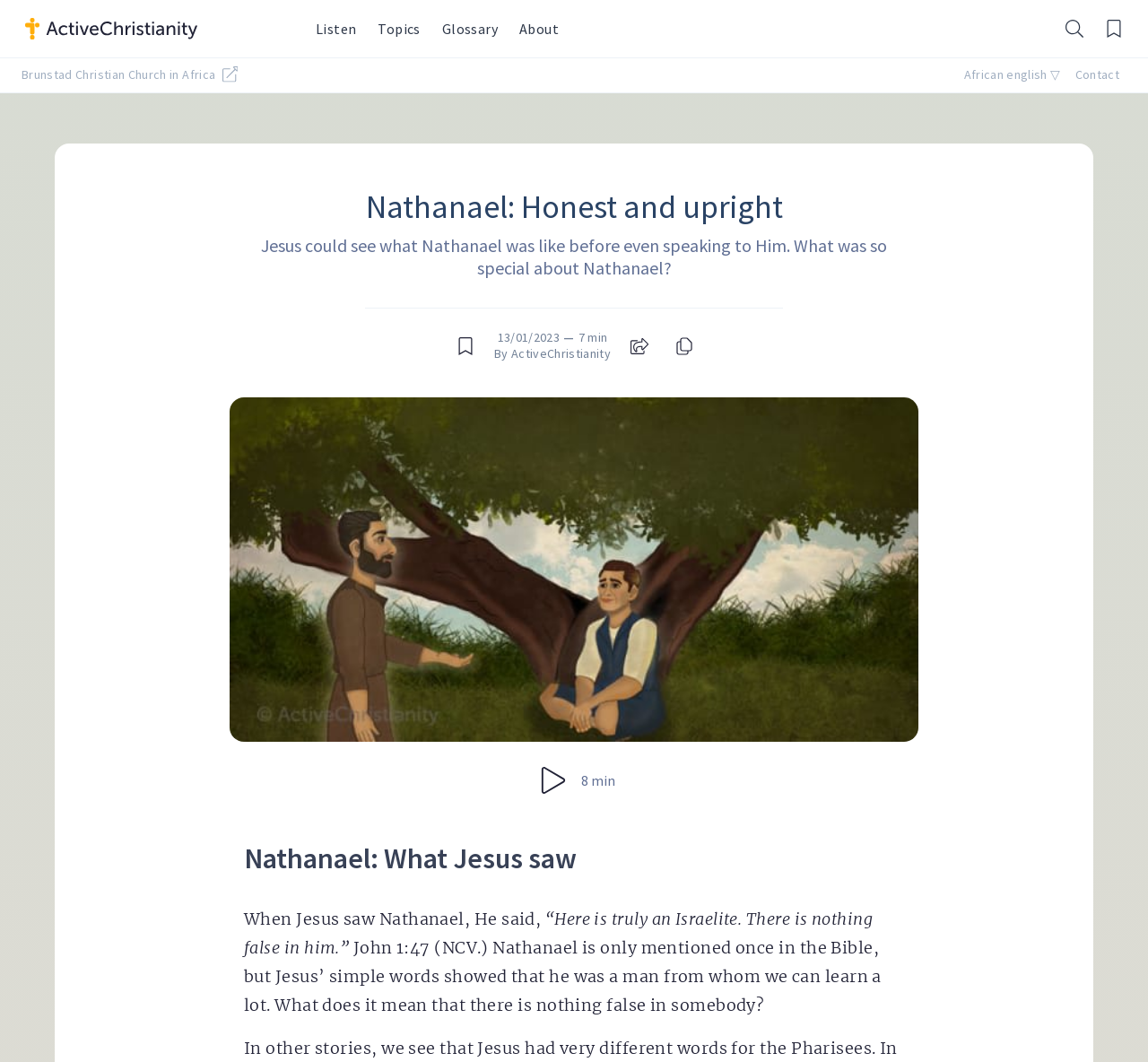Please identify the primary heading on the webpage and return its text.

Nathanael: Honest and upright